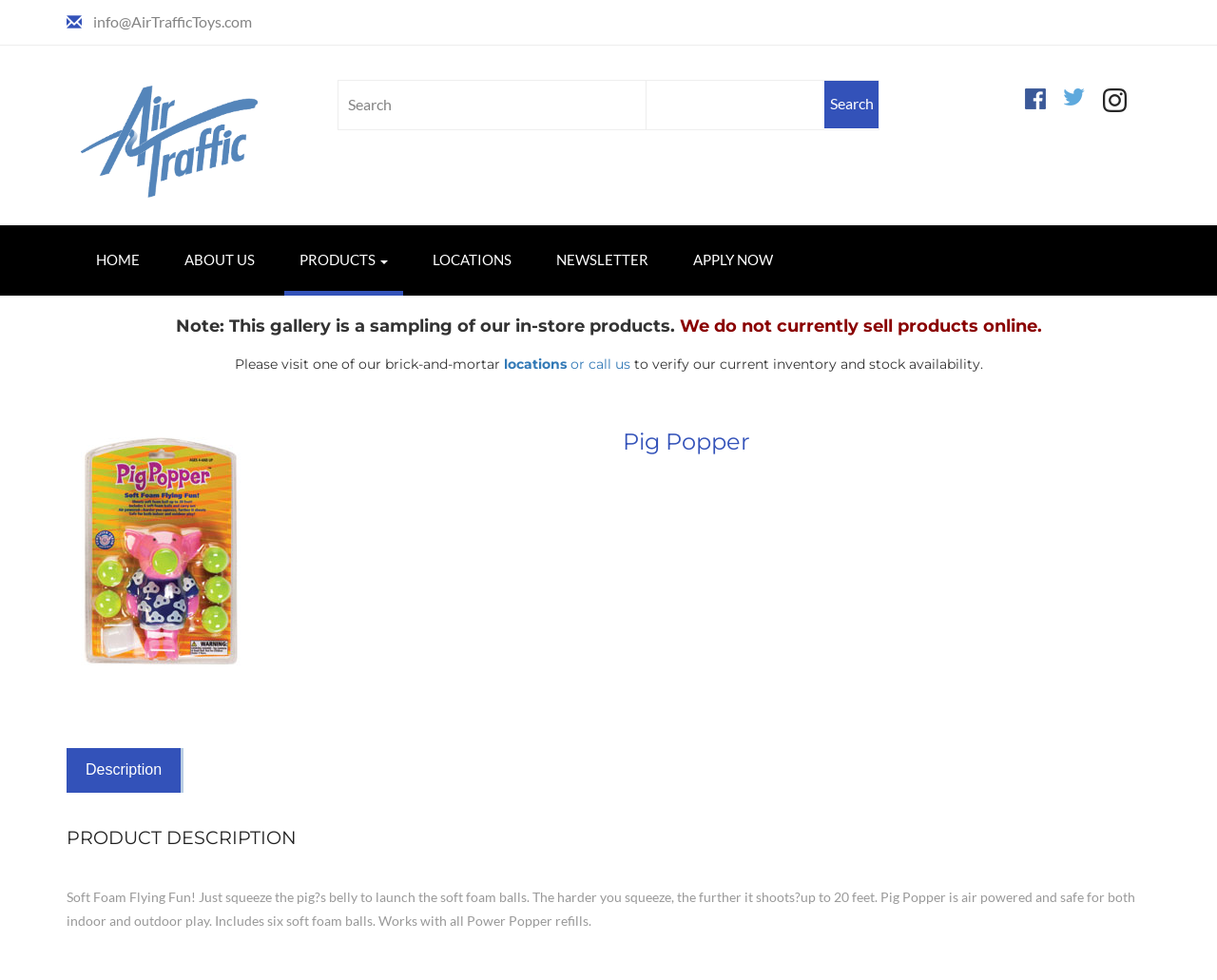Using the webpage screenshot and the element description Newsletter, determine the bounding box coordinates. Specify the coordinates in the format (top-left x, top-left y, bottom-right x, bottom-right y) with values ranging from 0 to 1.

[0.445, 0.229, 0.545, 0.301]